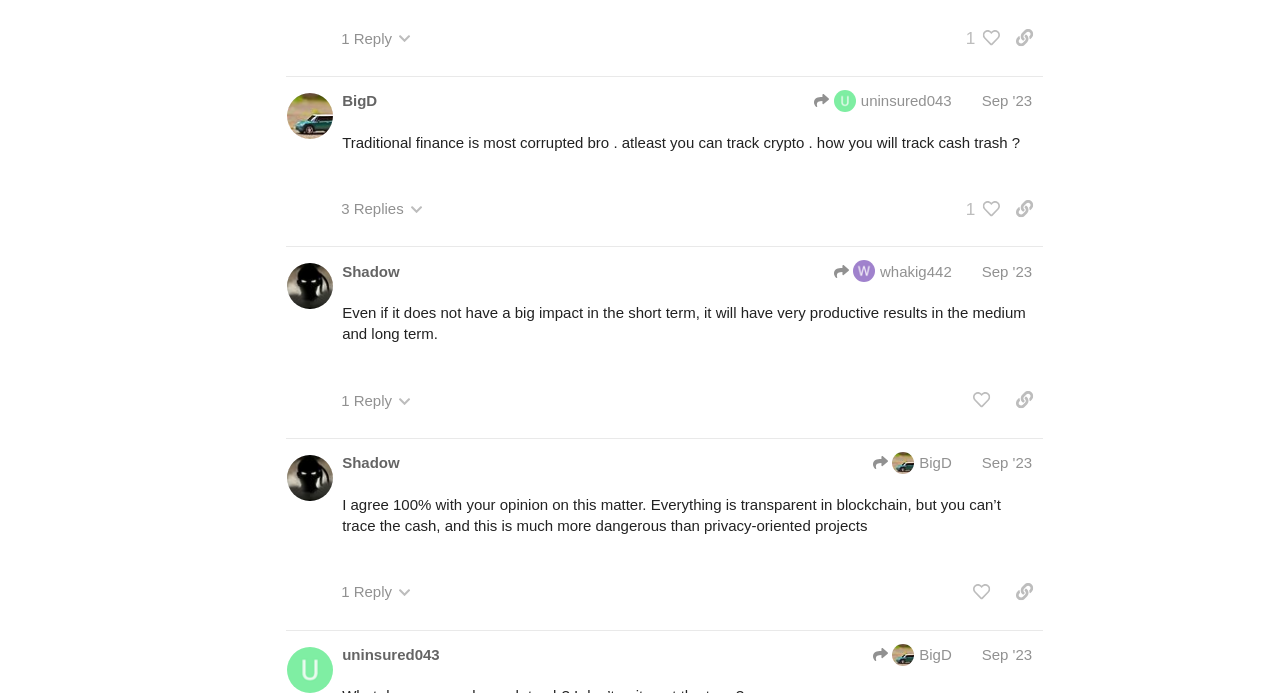Determine the bounding box coordinates of the region I should click to achieve the following instruction: "View replies to this post". Ensure the bounding box coordinates are four float numbers between 0 and 1, i.e., [left, top, right, bottom].

[0.259, 0.276, 0.338, 0.327]